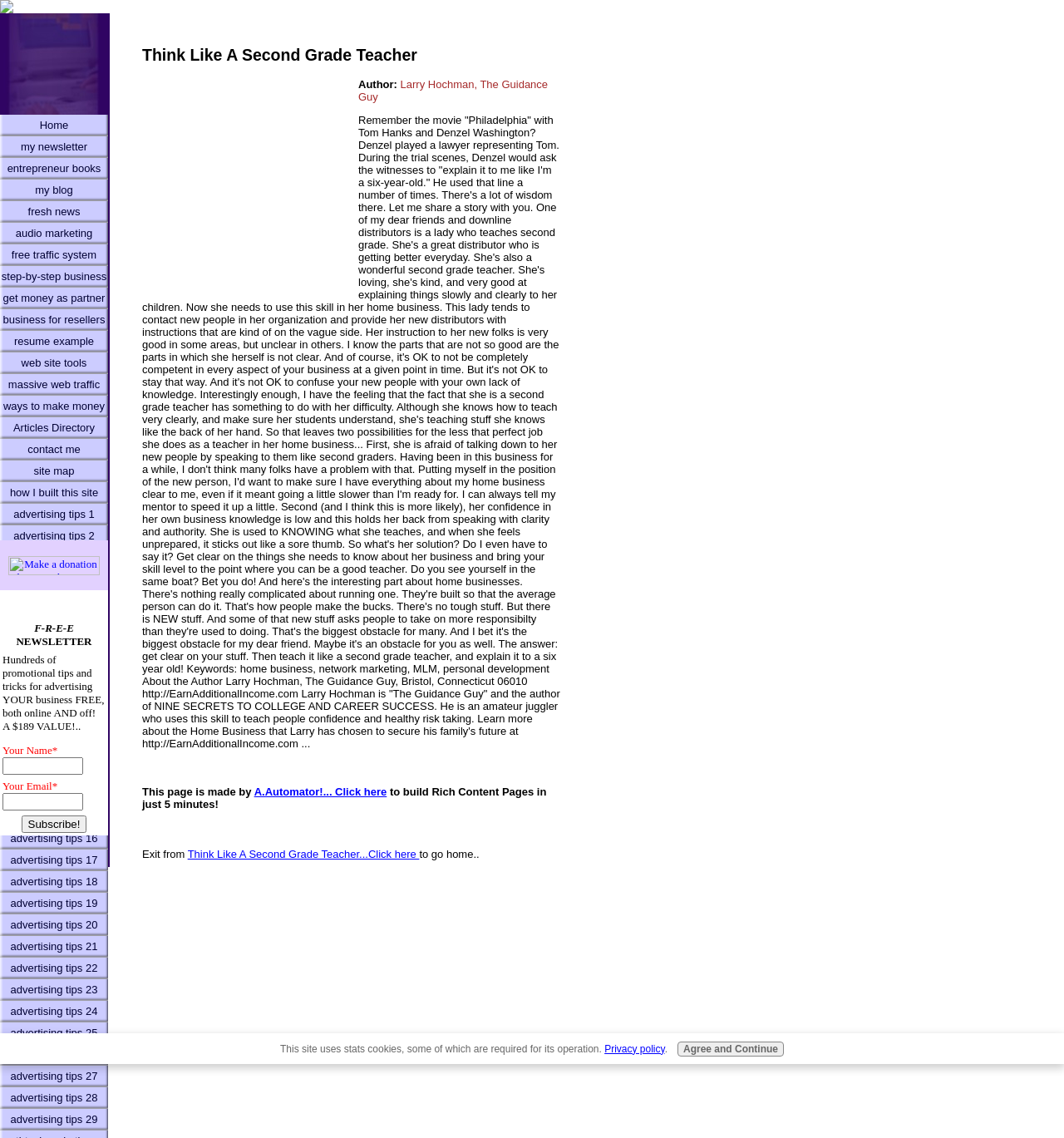Answer the question using only a single word or phrase: 
Who is the author of the article?

Larry Hochman